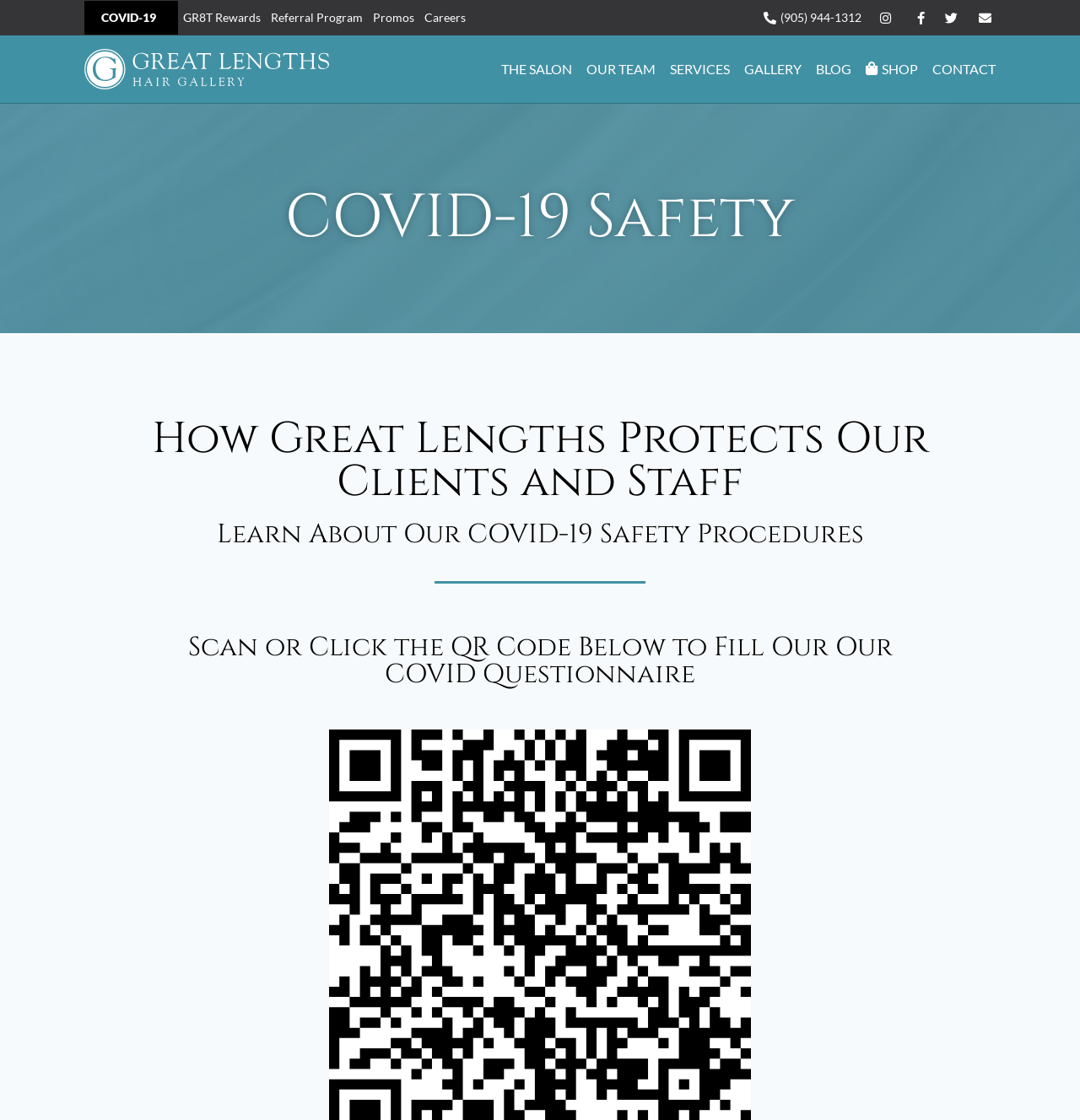Please identify the bounding box coordinates of the element's region that I should click in order to complete the following instruction: "Visit THE SALON page". The bounding box coordinates consist of four float numbers between 0 and 1, i.e., [left, top, right, bottom].

[0.464, 0.047, 0.53, 0.077]